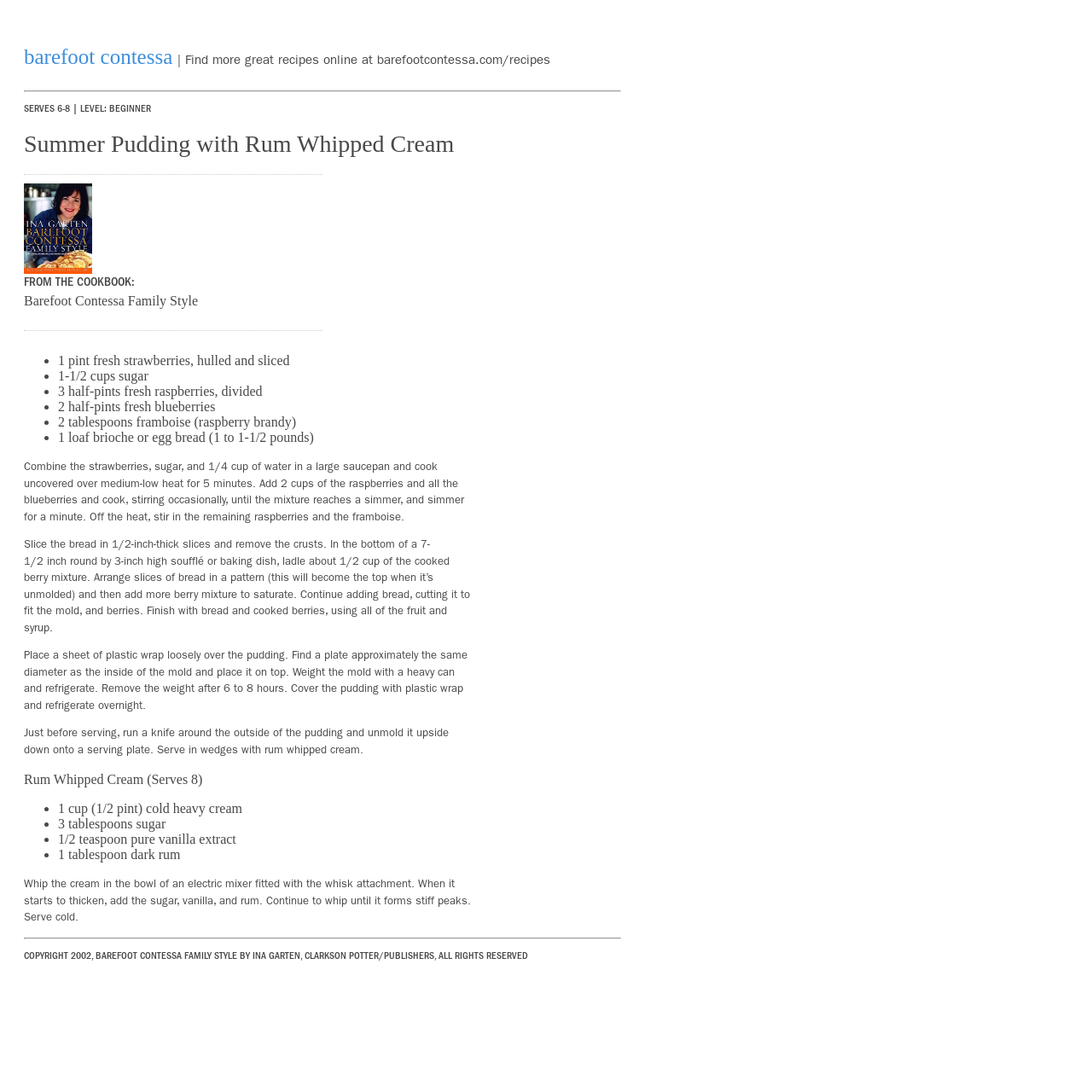What is the purpose of the plastic wrap in the recipe?
Look at the screenshot and give a one-word or phrase answer.

to cover the pudding